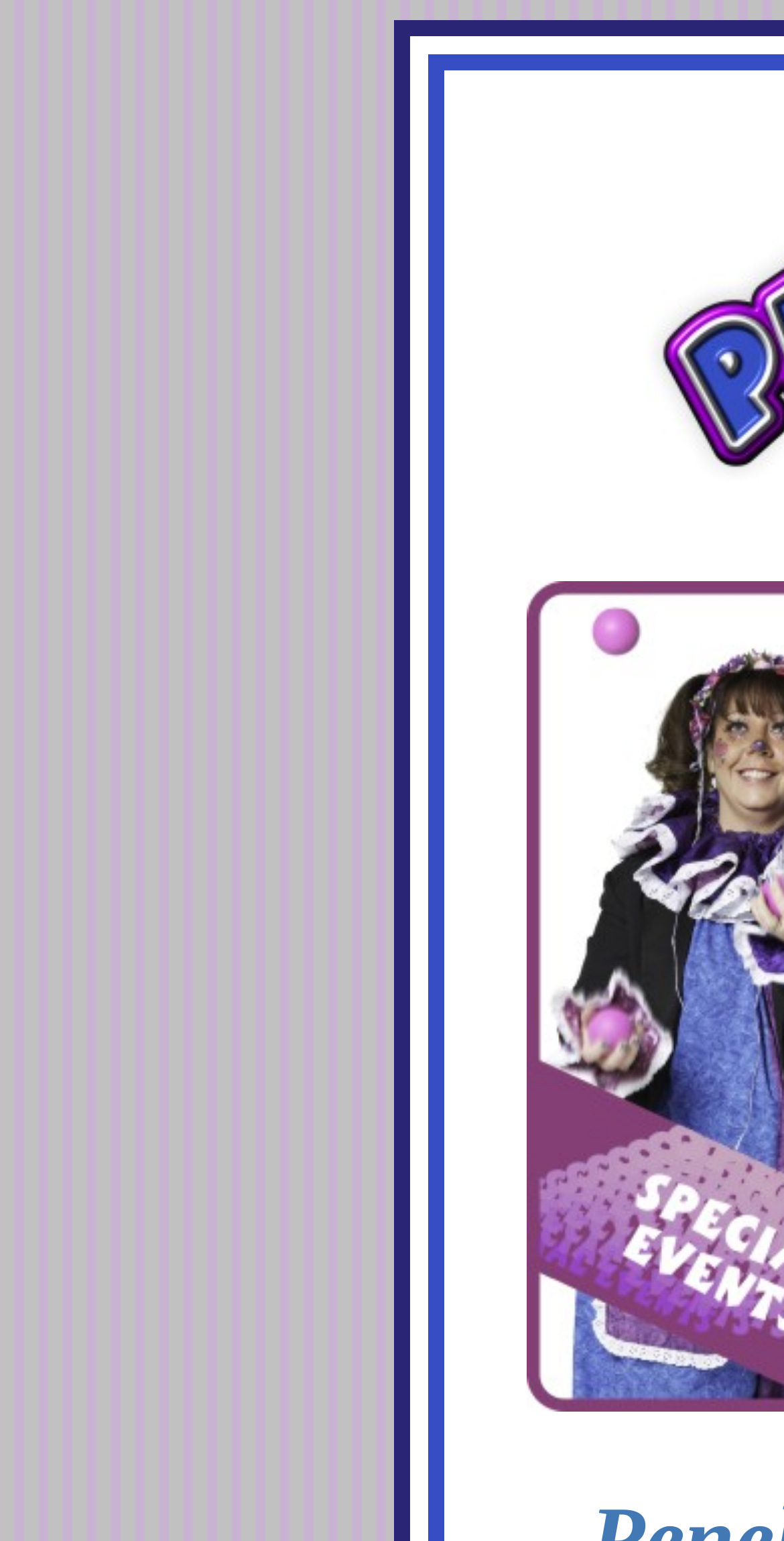Determine which piece of text is the heading of the webpage and provide it.

Special Events Entertainment